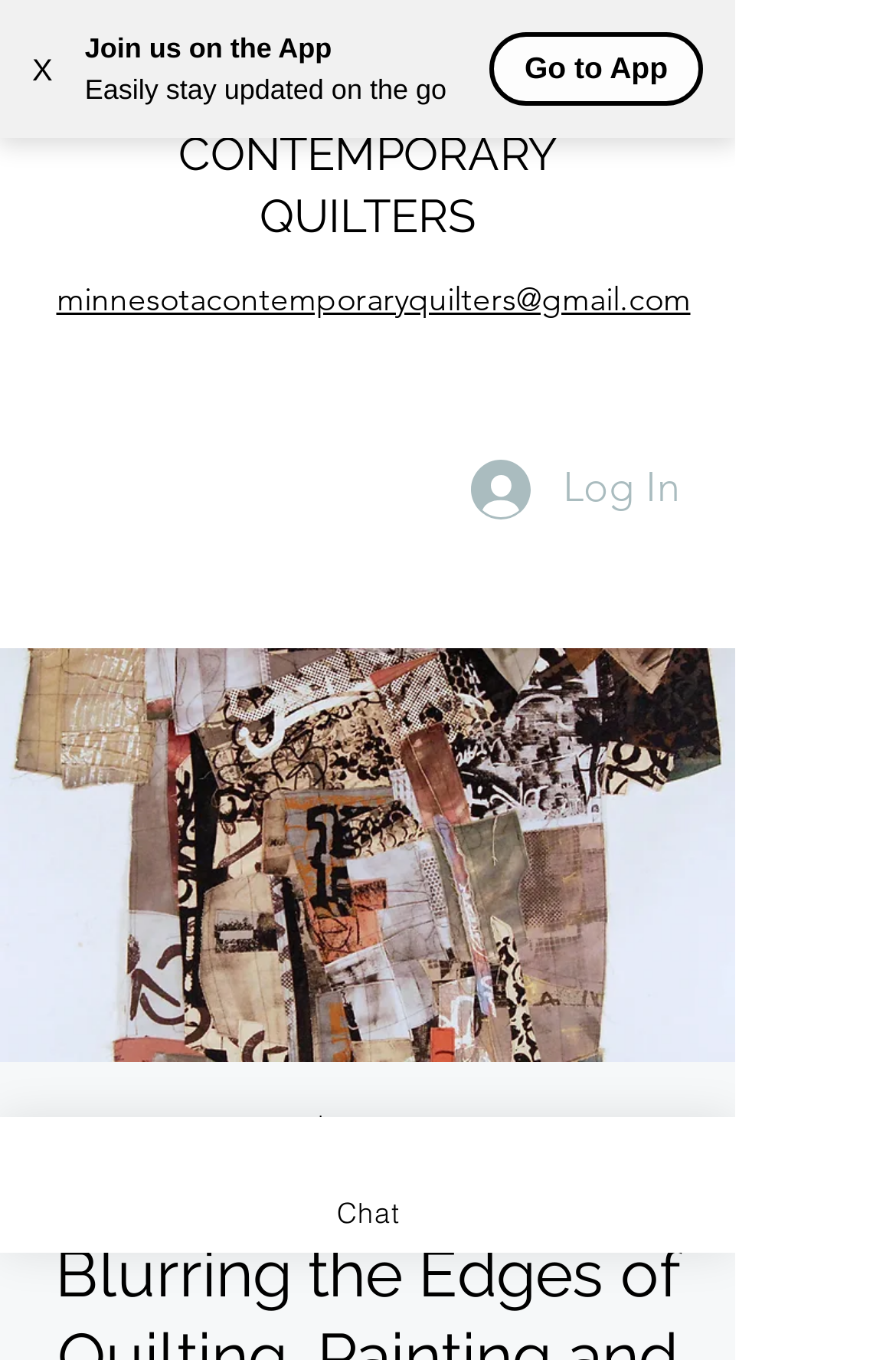Give a detailed account of the webpage.

The webpage appears to be an event page for a presentation by Judith Plotner, an artist who combines quilting, painting, and printing. At the top left corner, there is a button with an "X" icon, likely used to close a notification or dialog. Next to it, there is a section promoting an app, with three lines of text: "Join us on the App", "Easily stay updated on the go", and a call-to-action "Go to App" button.

Below this section, there is a link to an email address, "minnesotacontemporaryquilters@gmail.com", and a "Log In" button with an icon. On the right side of the page, there is a button to open a navigation menu.

The main content of the page is a section dedicated to Judith Plotner's presentation. It features a large image with the title "Judith Plotner: Blurring the Edges of Quilting, Painting and Printing" and three lines of text below it: "Mon, Oct 24", a vertical bar "|", and "Zoom Presentation". This section is positioned in the middle of the page, spanning about two-thirds of the width.

At the bottom of the page, there is a "Chat" button with an icon, which may be used to initiate a conversation or access a chat feature.

Throughout the page, there are several images, including icons for the "Log In" and "Chat" buttons, as well as a larger image associated with the navigation menu button.